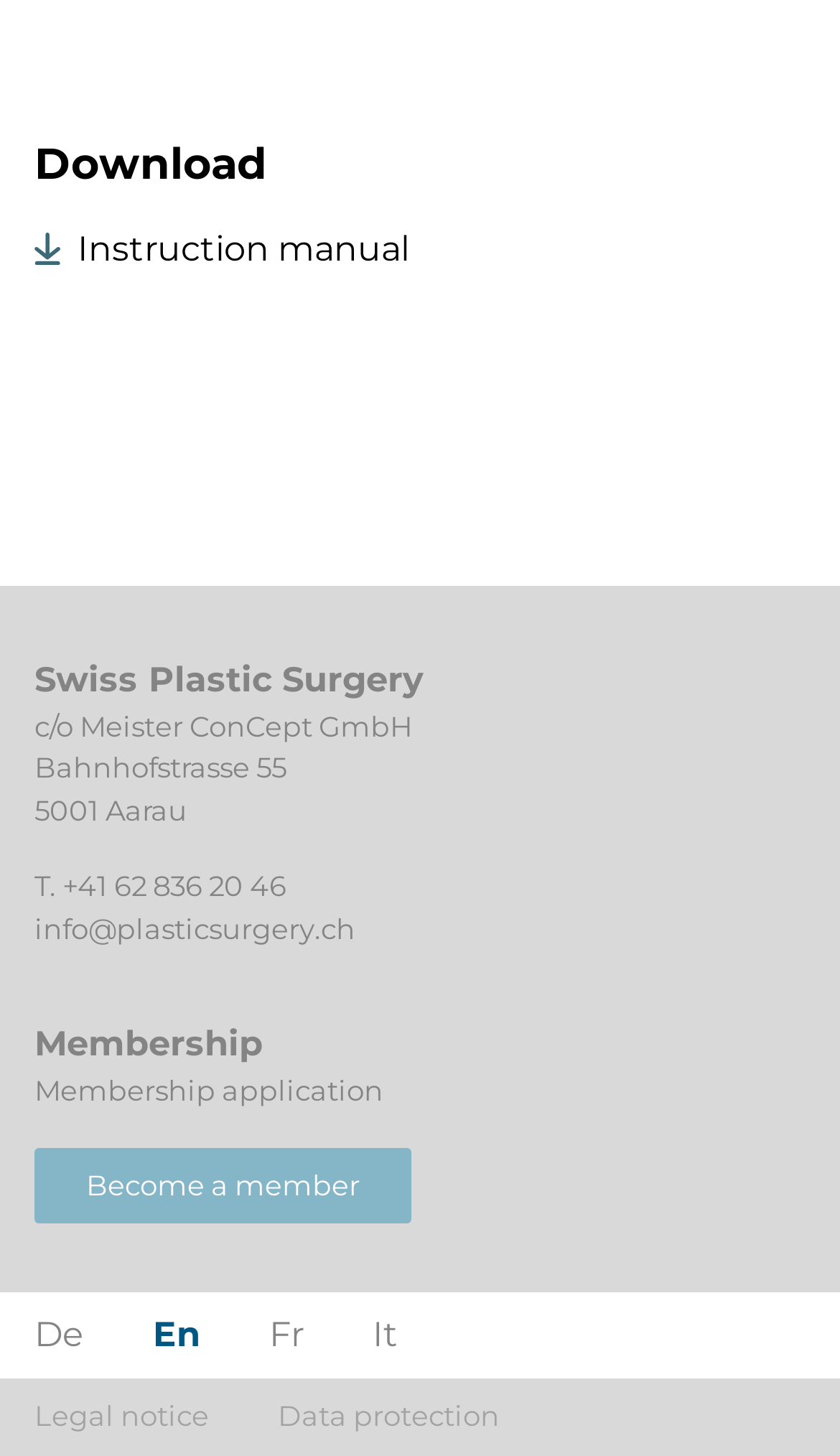Can you show the bounding box coordinates of the region to click on to complete the task described in the instruction: "Visit Swiss Plastic Surgery website"?

[0.041, 0.453, 0.505, 0.481]